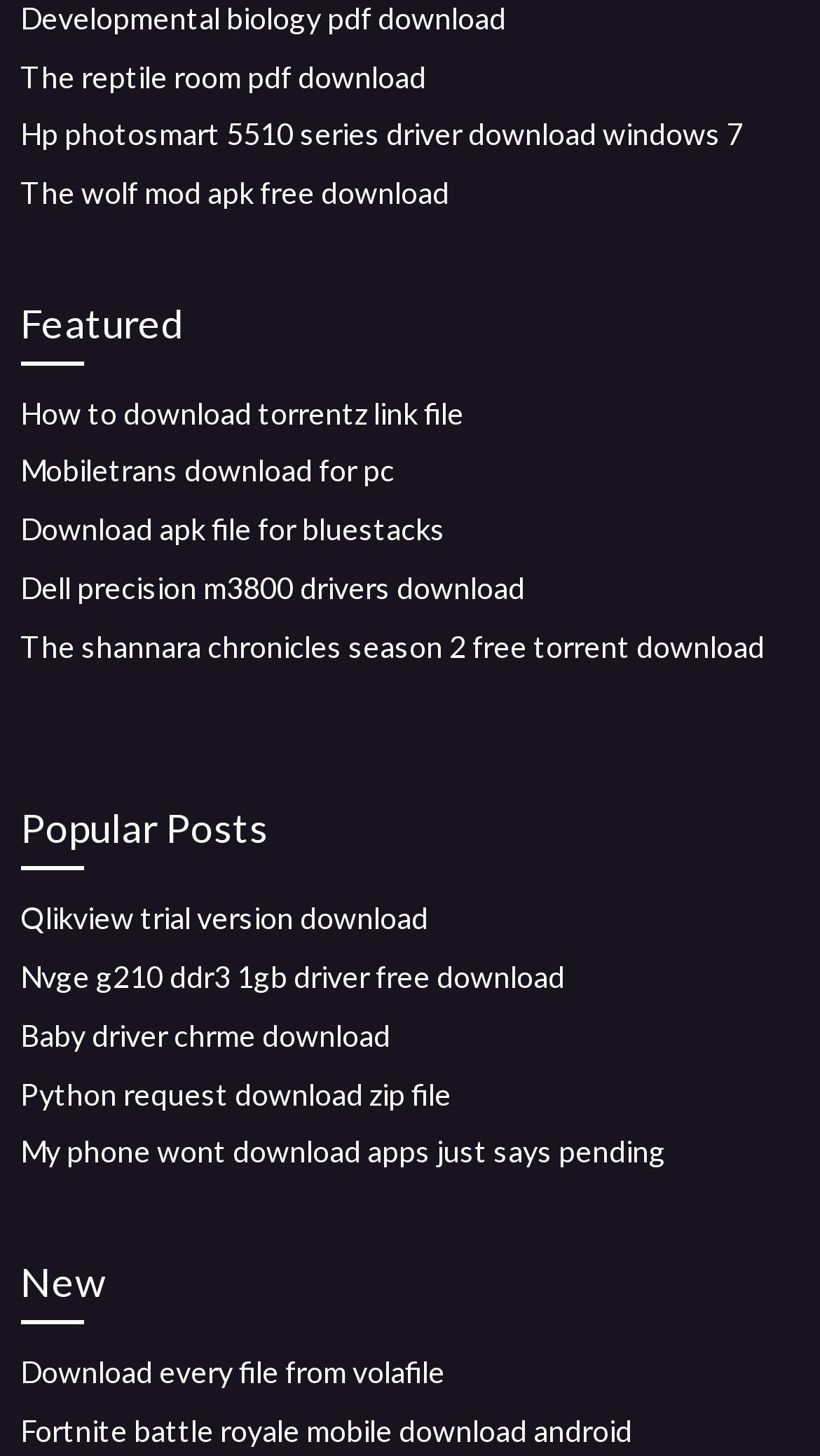What is the category of the first link?
Can you provide a detailed and comprehensive answer to the question?

The first link on the webpage is 'The reptile room pdf download', which suggests that it belongs to the category of reptile room, possibly a book or document related to reptiles.